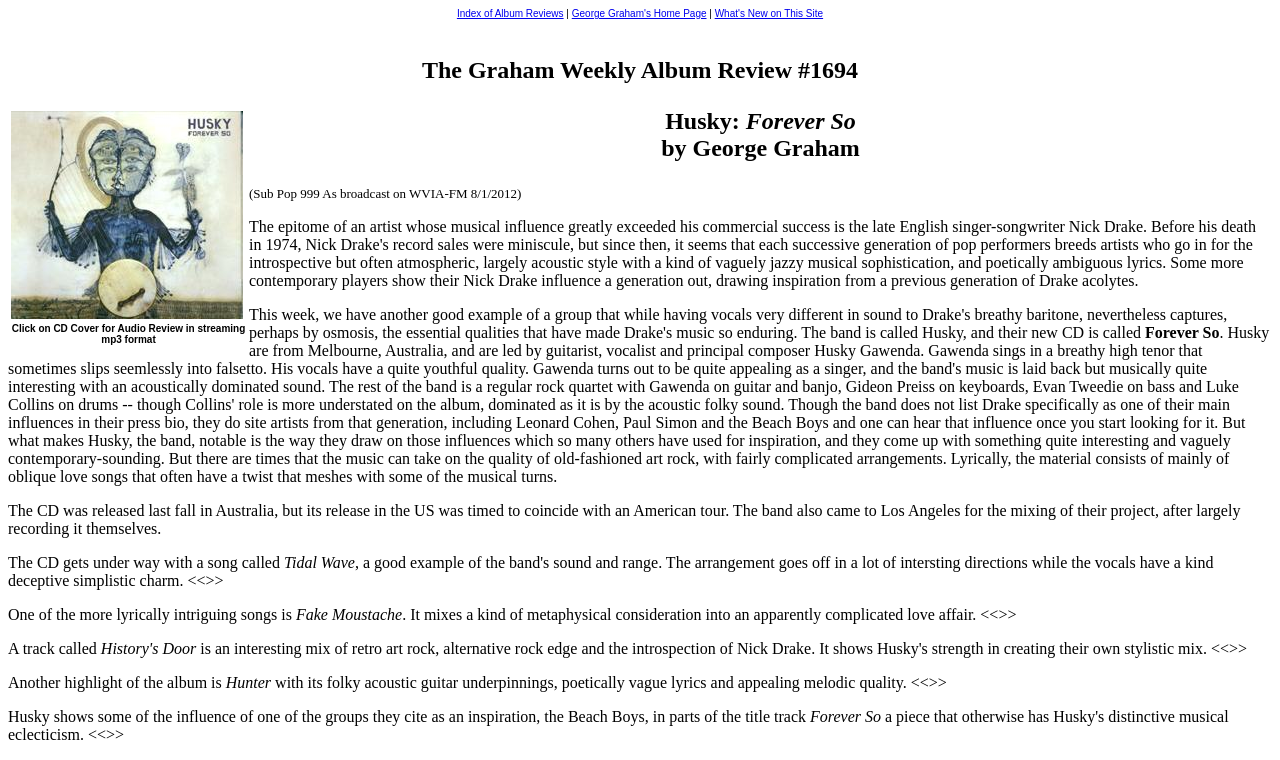What is the name of the song that mixes metaphysical consideration into an apparently complicated love affair?
Please answer the question with a detailed and comprehensive explanation.

The answer can be found in the static text 'One of the more lyrically intriguing songs is Fake Moustache. It mixes a kind of metaphysical consideration into an apparently complicated love affair.' which describes the song 'Fake Moustache'.